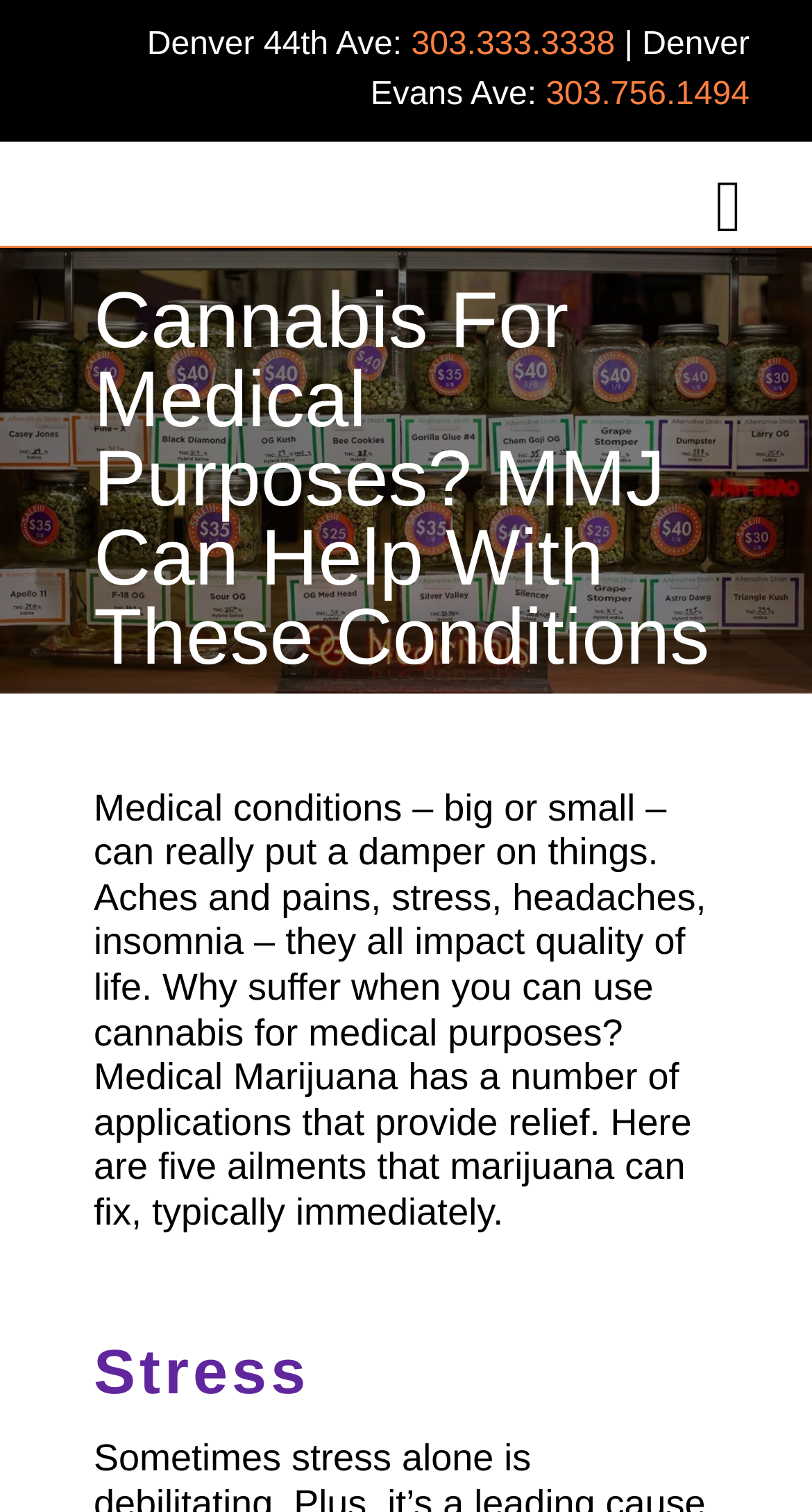How many ailments are mentioned that marijuana can fix?
Please use the image to deliver a detailed and complete answer.

I counted the number of ailments mentioned in the text that starts with 'Medical conditions – big or small – can really put a damper on things...' and found that five ailments are mentioned.